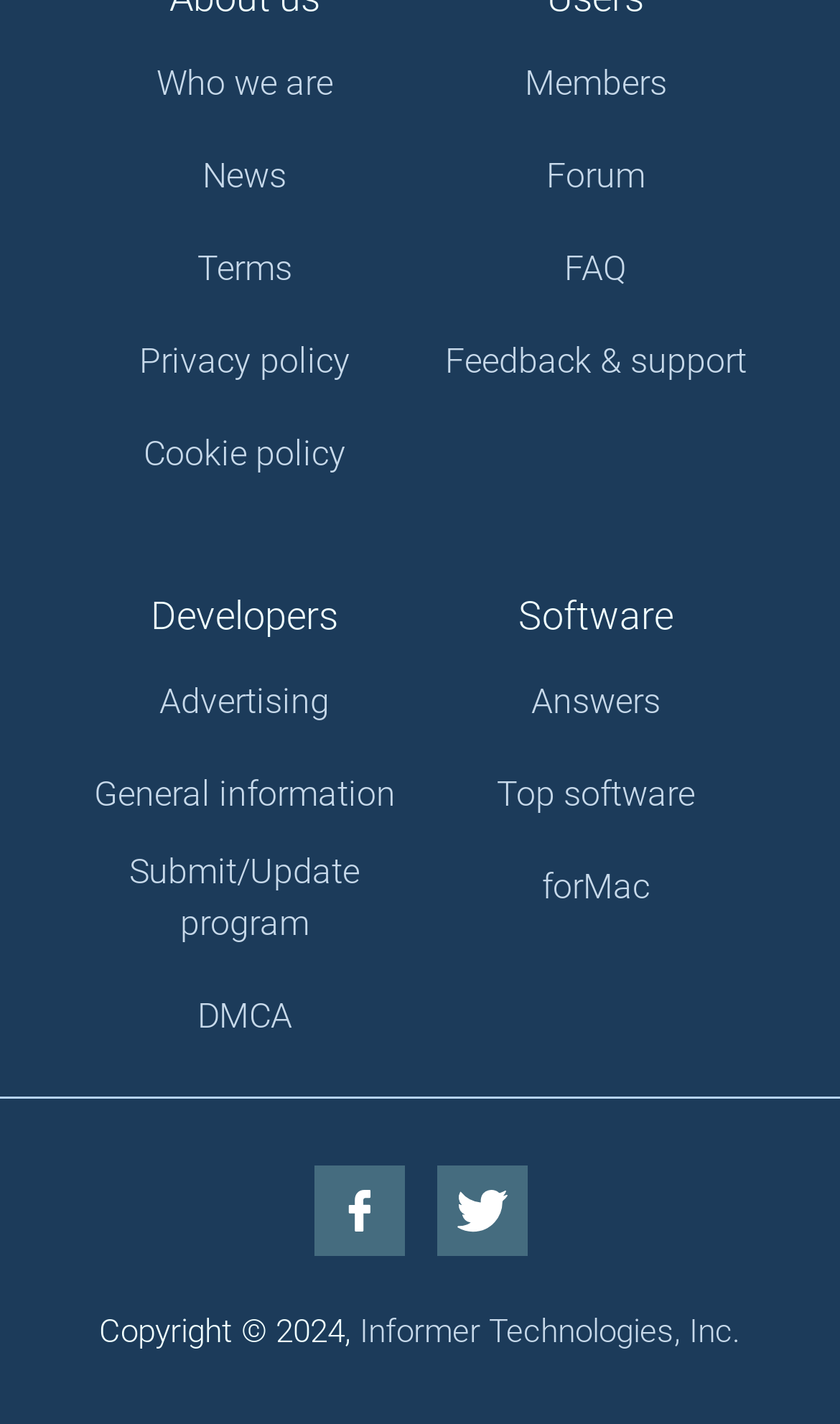What is the category below 'Developers'? Examine the screenshot and reply using just one word or a brief phrase.

Software